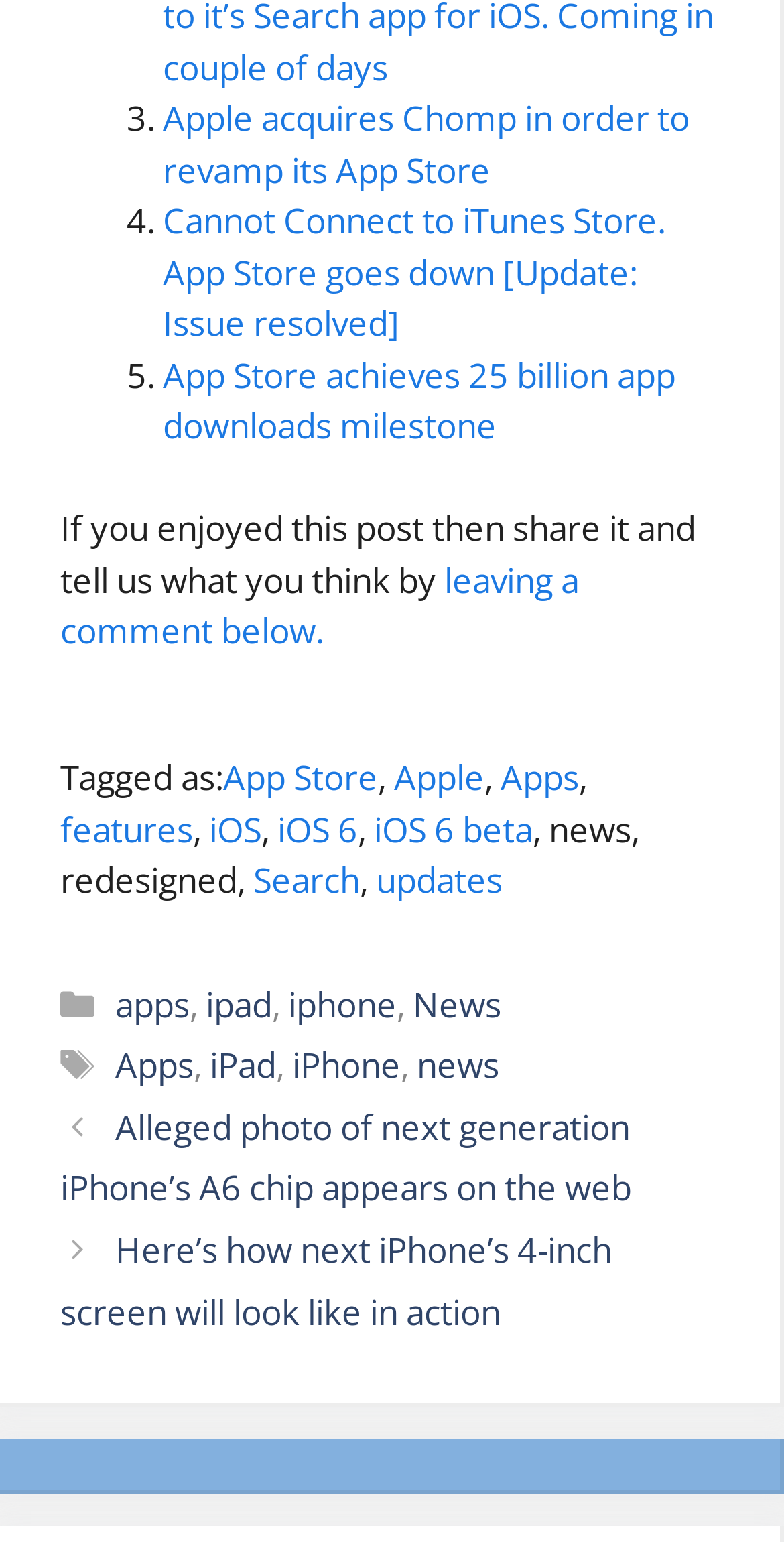For the element described, predict the bounding box coordinates as (top-left x, top-left y, bottom-right x, bottom-right y). All values should be between 0 and 1. Element description: leaving a comment below.

[0.077, 0.361, 0.738, 0.424]